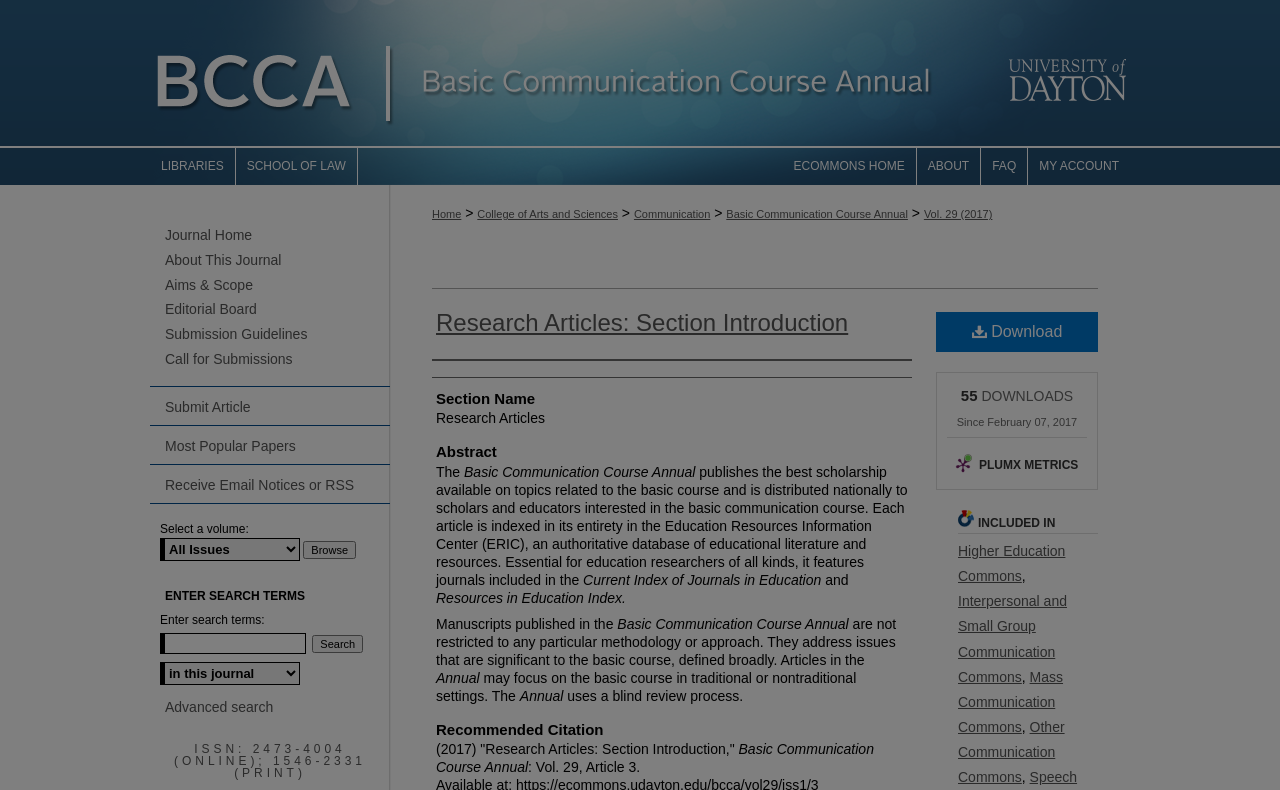Answer the following query concisely with a single word or phrase:
What is the name of the database where the article is indexed?

Education Resources Information Center (ERIC)